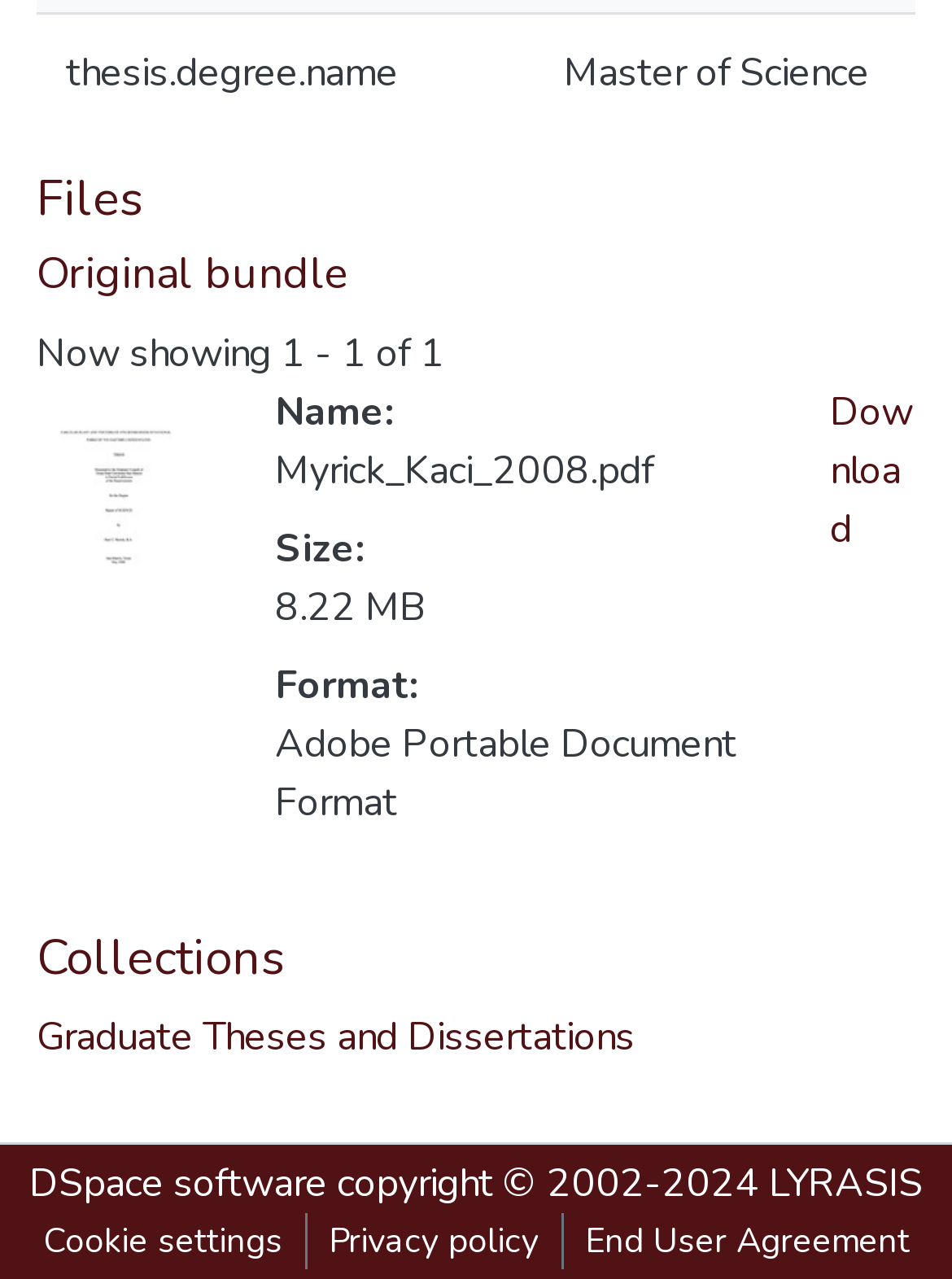Determine the bounding box for the UI element as described: "Download". The coordinates should be represented as four float numbers between 0 and 1, formatted as [left, top, right, bottom].

[0.872, 0.302, 0.959, 0.435]